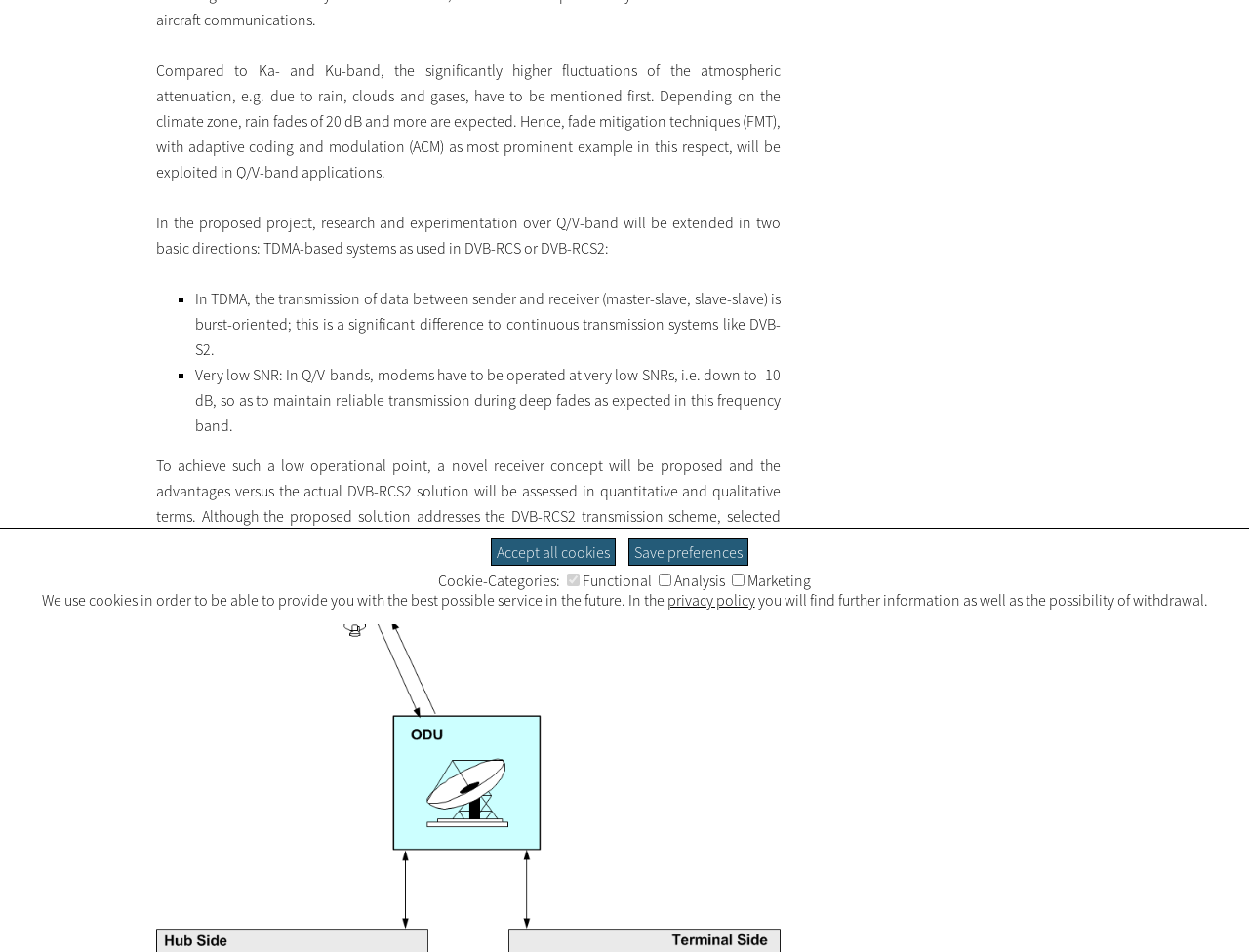Identify the bounding box for the given UI element using the description provided. Coordinates should be in the format (top-left x, top-left y, bottom-right x, bottom-right y) and must be between 0 and 1. Here is the description: Save preferences

[0.503, 0.566, 0.599, 0.594]